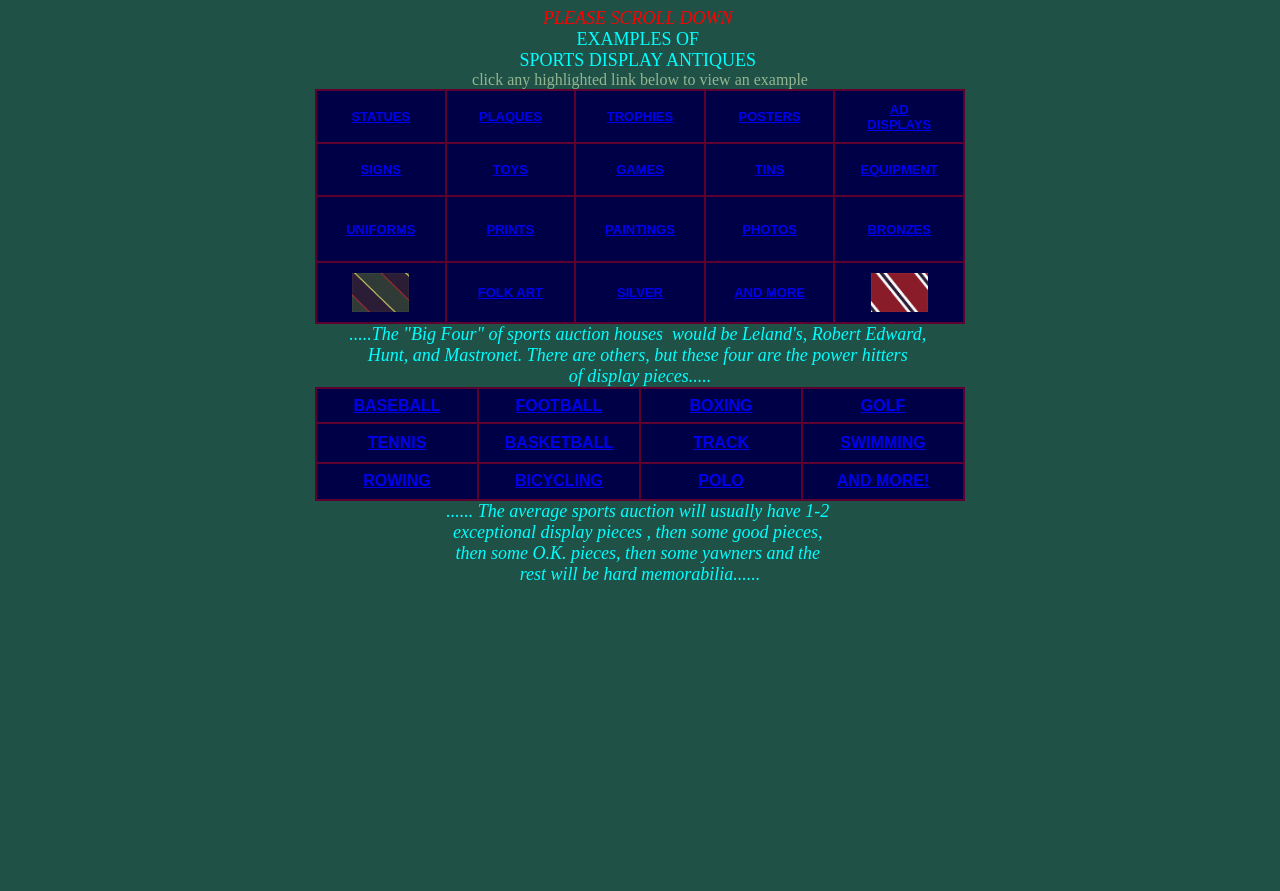Identify the bounding box coordinates for the element you need to click to achieve the following task: "view PLAQUES". The coordinates must be four float values ranging from 0 to 1, formatted as [left, top, right, bottom].

[0.374, 0.123, 0.423, 0.139]